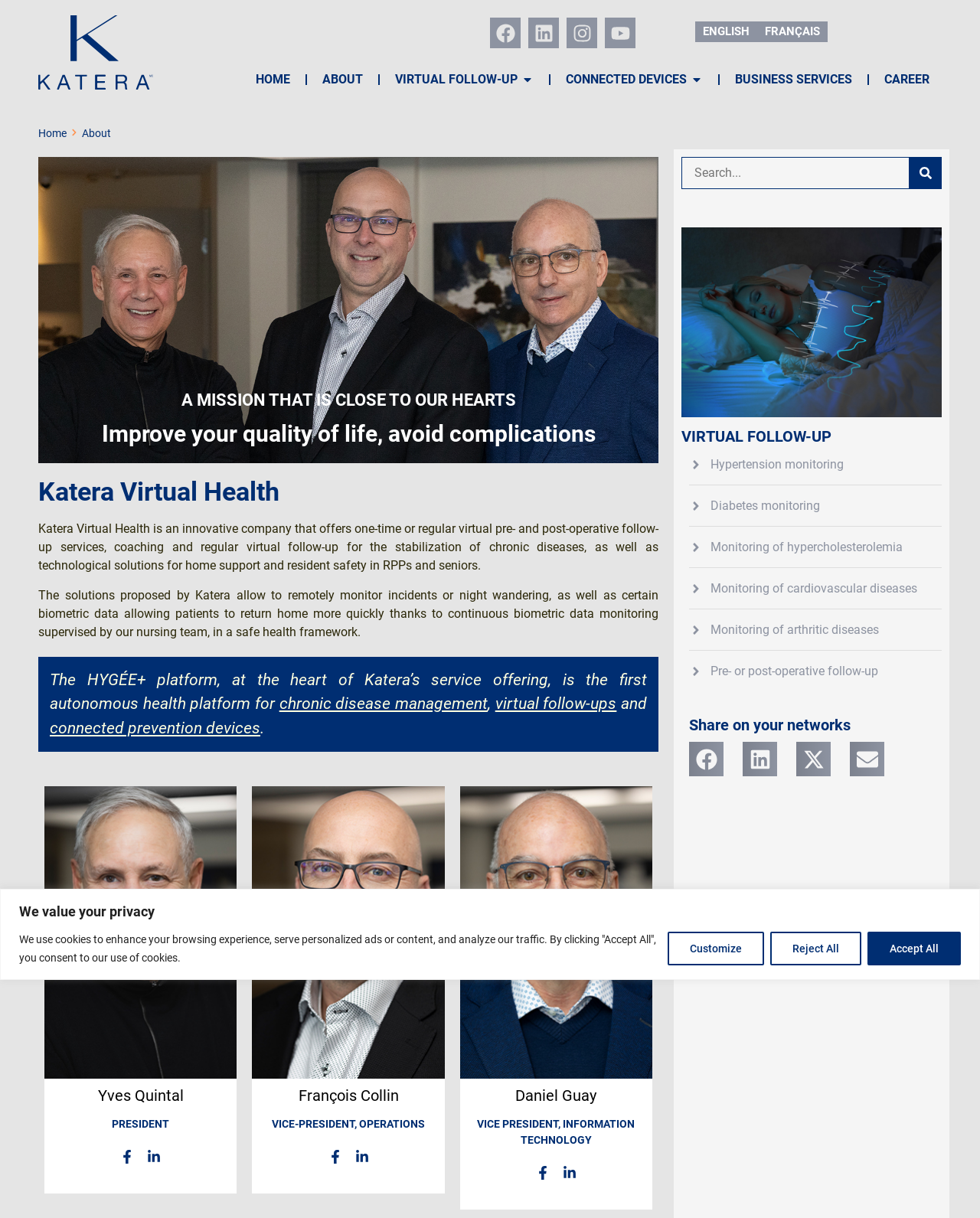Respond with a single word or phrase:
What is the purpose of the HYGÉE+ platform?

Chronic disease management